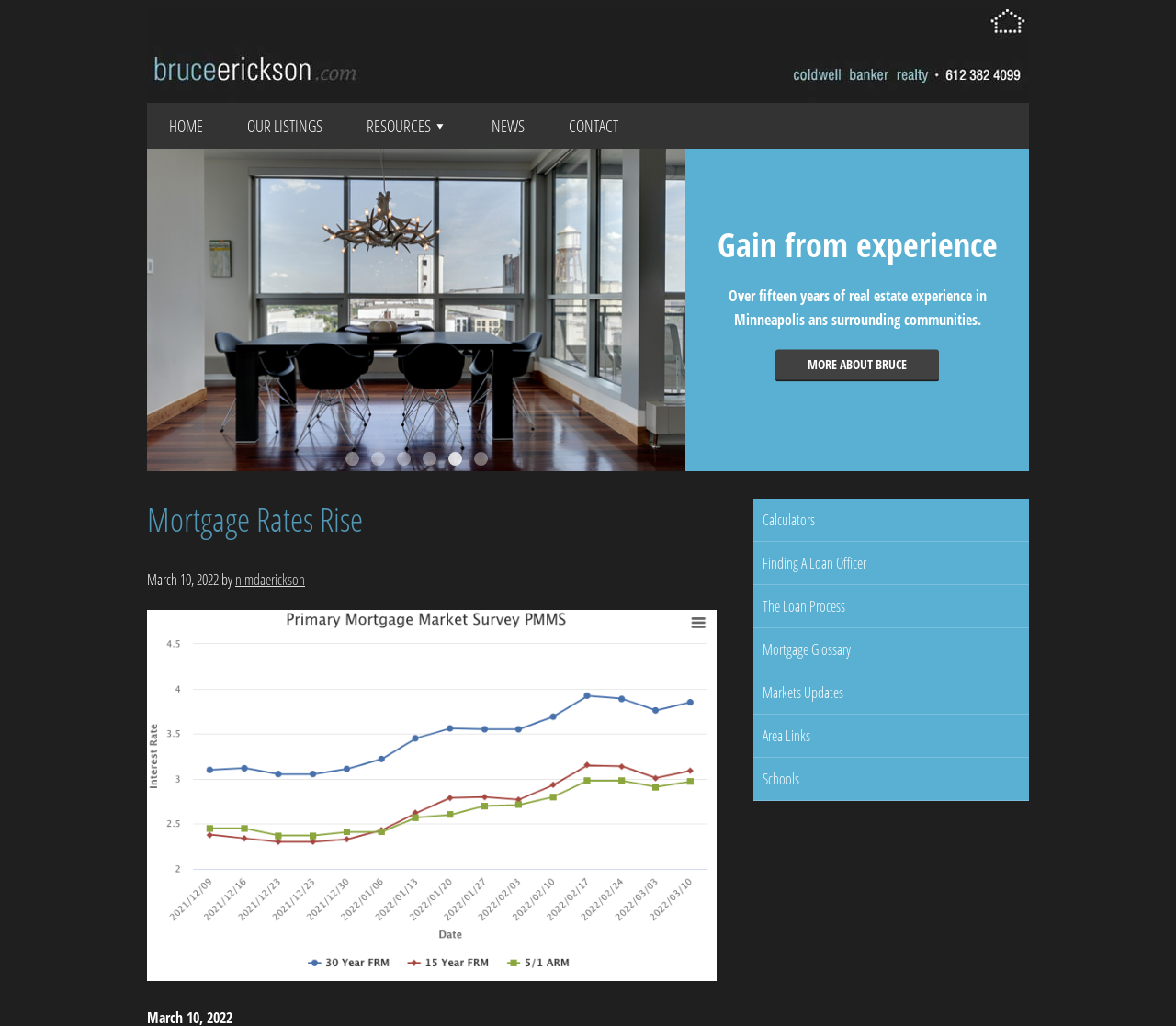Determine the bounding box for the UI element as described: "Essays". The coordinates should be represented as four float numbers between 0 and 1, formatted as [left, top, right, bottom].

None